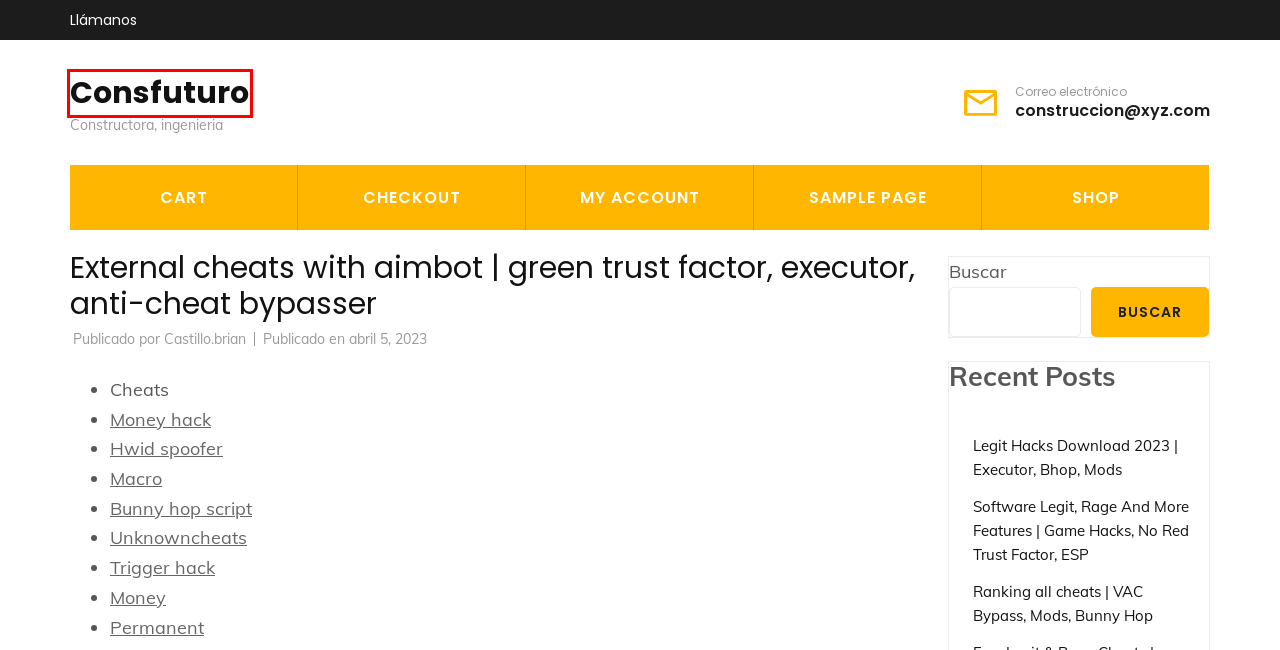Examine the screenshot of the webpage, which has a red bounding box around a UI element. Select the webpage description that best fits the new webpage after the element inside the red bounding box is clicked. Here are the choices:
A. Omtogel: Aplikasi Toto Togel Termudah Akses Situstoto Terpercaya
B. Software Legit, Rage And More Features | Game Hacks, No Red Trust Factor, ESP – Consfuturo
C. Consfuturo – Constructora, ingenieria
D. Productos – Consfuturo
E. Cart – Consfuturo
F. Legit Hacks Download 2023 | Executor, Bhop, Mods – Consfuturo
G. Castillo.brian – Consfuturo
H. Ranking all cheats | VAC Bypass, Mods, Bunny Hop – Consfuturo

C